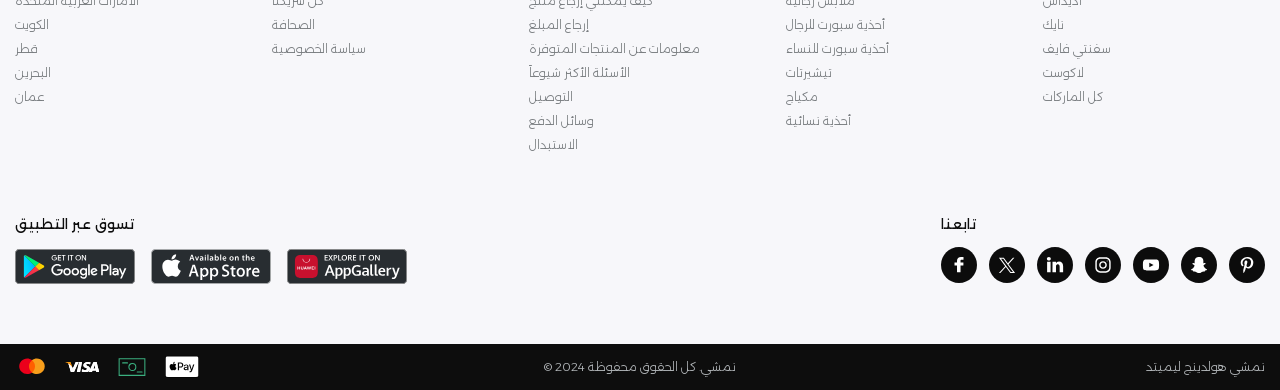Please identify the bounding box coordinates of where to click in order to follow the instruction: "Pay with Mastercard".

[0.012, 0.898, 0.038, 0.985]